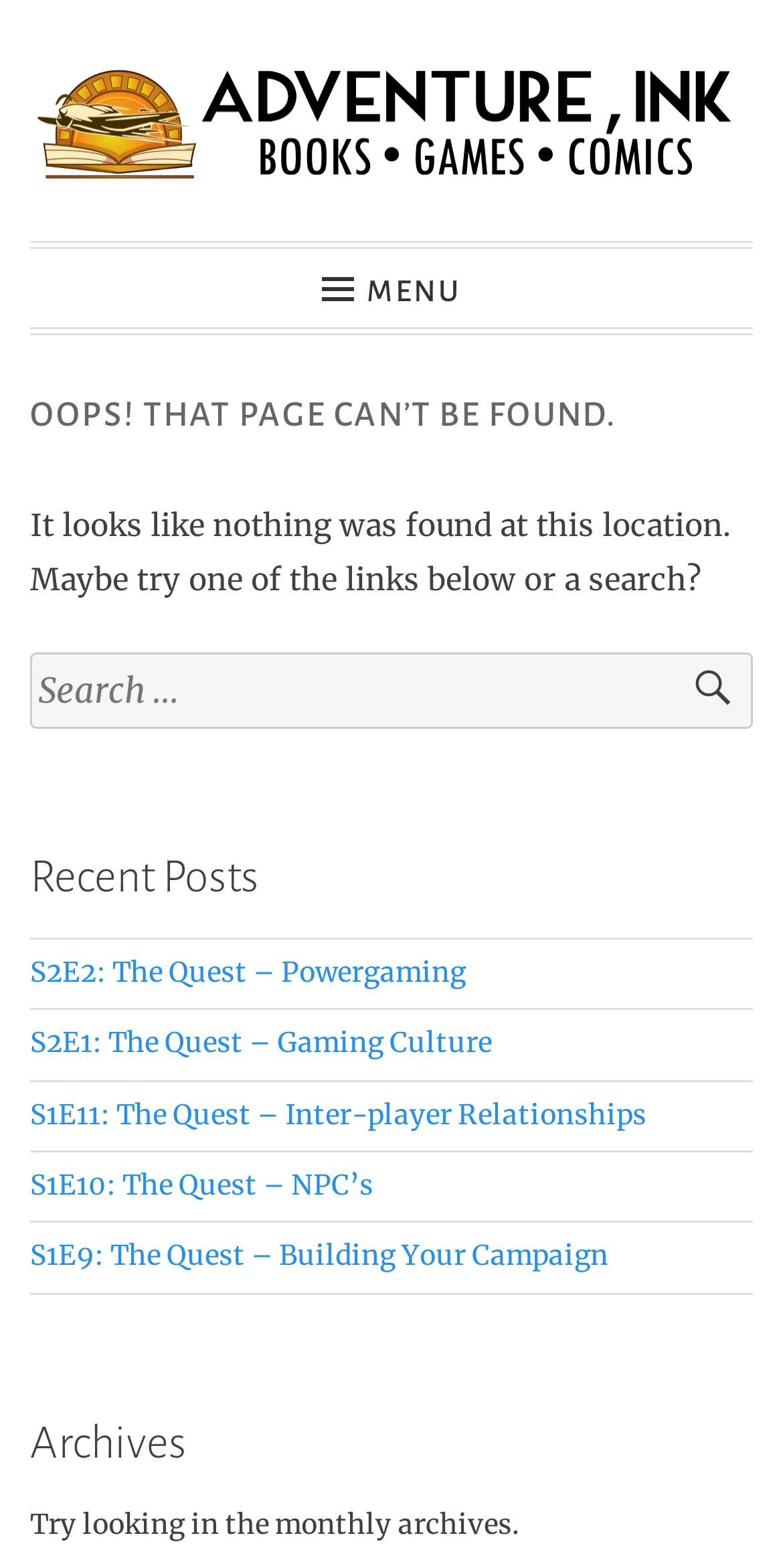How many links are below the error message?
Can you offer a detailed and complete answer to this question?

Below the error message, there are five link elements with text 'S2E2: The Quest – Powergaming', 'S2E1: The Quest – Gaming Culture', 'S1E11: The Quest – Inter-player Relationships', 'S1E10: The Quest – NPC’s', and 'S1E9: The Quest – Building Your Campaign'.